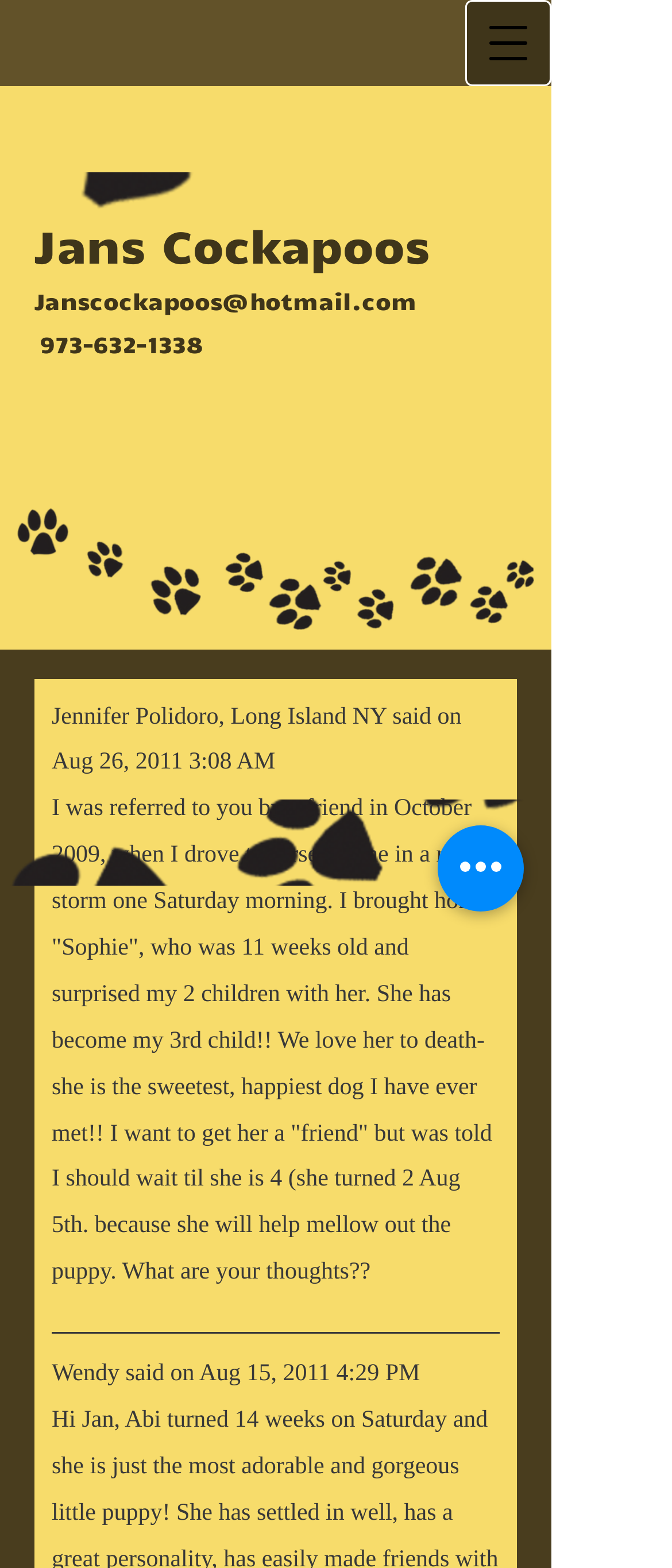Generate a thorough caption that explains the contents of the webpage.

The webpage is about testimonials and referrals for Jans Cockapoos, a breeder of cockapoo dogs. At the top of the page, there is a heading that reads "Jans Cockapoos" followed by a link to an email address and a phone number. 

Below the heading, there is a navigation menu button on the top right corner of the page. When clicked, it opens a dialog with a testimonial from Jennifer Polidoro, who shares her positive experience of getting a cockapoo puppy from Jans Cockapoos. The testimonial is a lengthy text that describes her experience and her love for the dog.

Underneath the navigation menu button, there is another testimonial from Wendy, which is shorter than the first one. 

On the right side of the page, near the middle, there is a button labeled "Quick actions". The purpose of this button is not clear from the provided information.